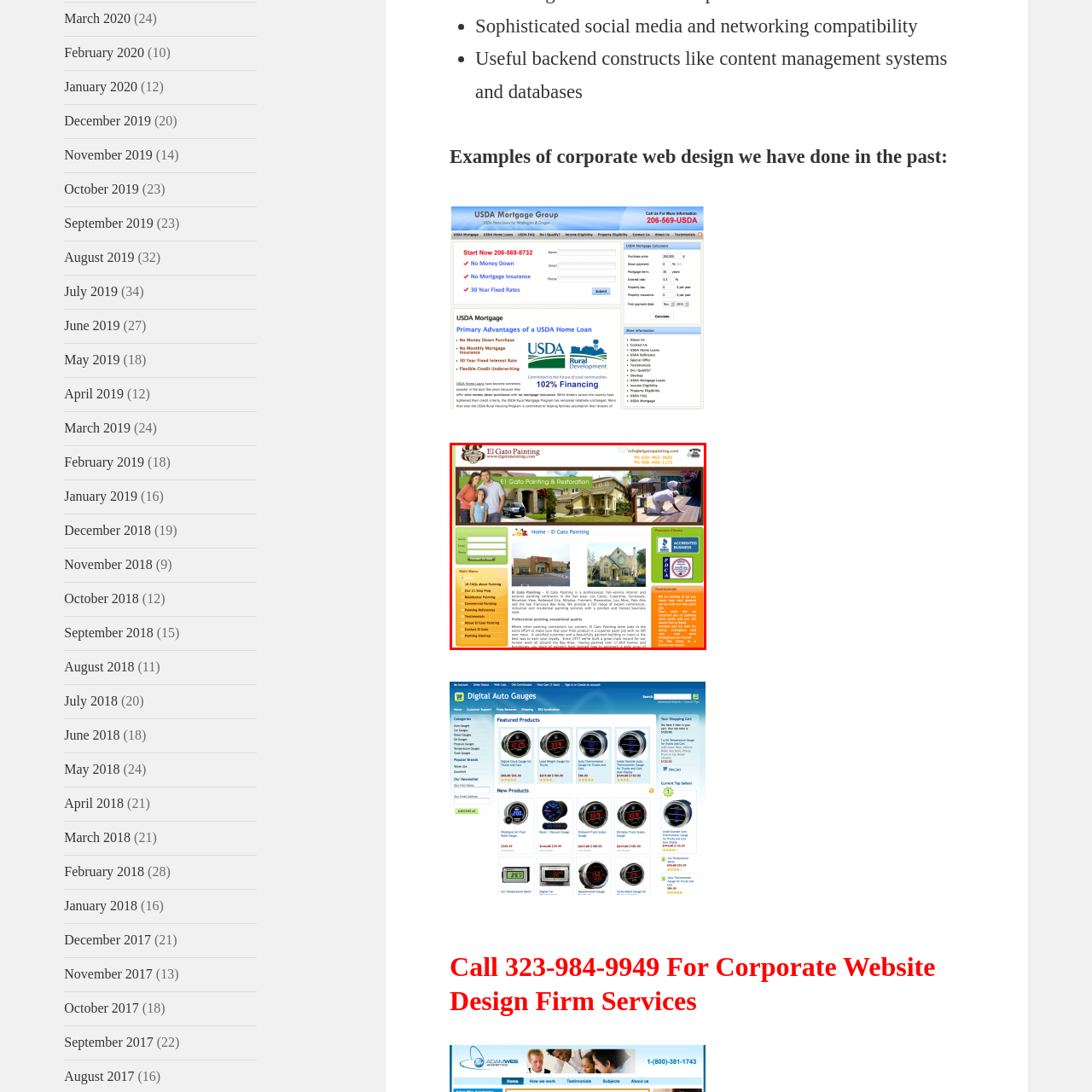What is the purpose of the contact information section?
Examine the image inside the red bounding box and give an in-depth answer to the question, using the visual evidence provided.

The purpose of the contact information section is to allow potential clients to easily reach out to the company, as stated in the caption, making it convenient for them to inquire about the services offered.